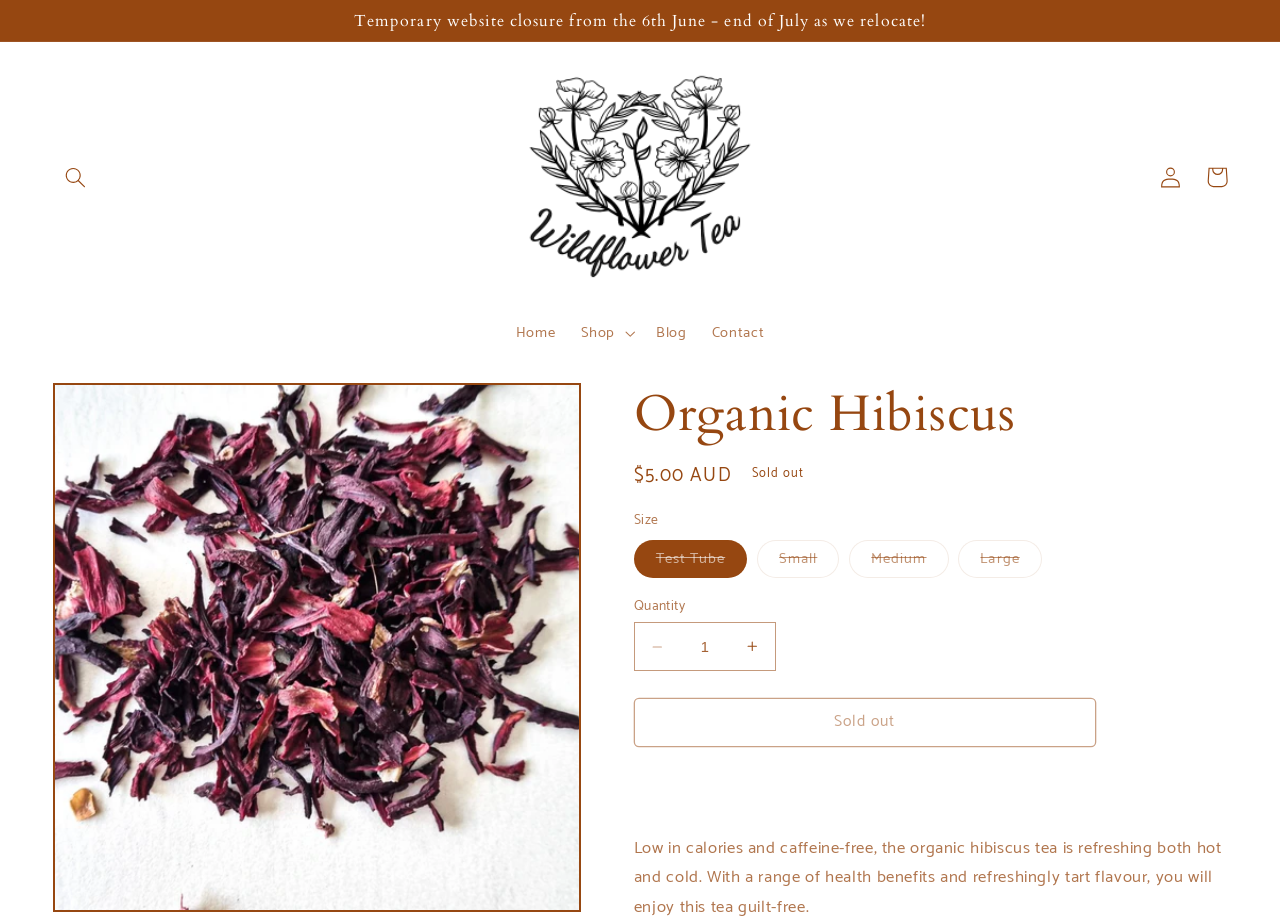Bounding box coordinates should be provided in the format (top-left x, top-left y, bottom-right x, bottom-right y) with all values between 0 and 1. Identify the bounding box for this UI element: Decrease quantity for Organic Hibiscus

[0.496, 0.673, 0.531, 0.726]